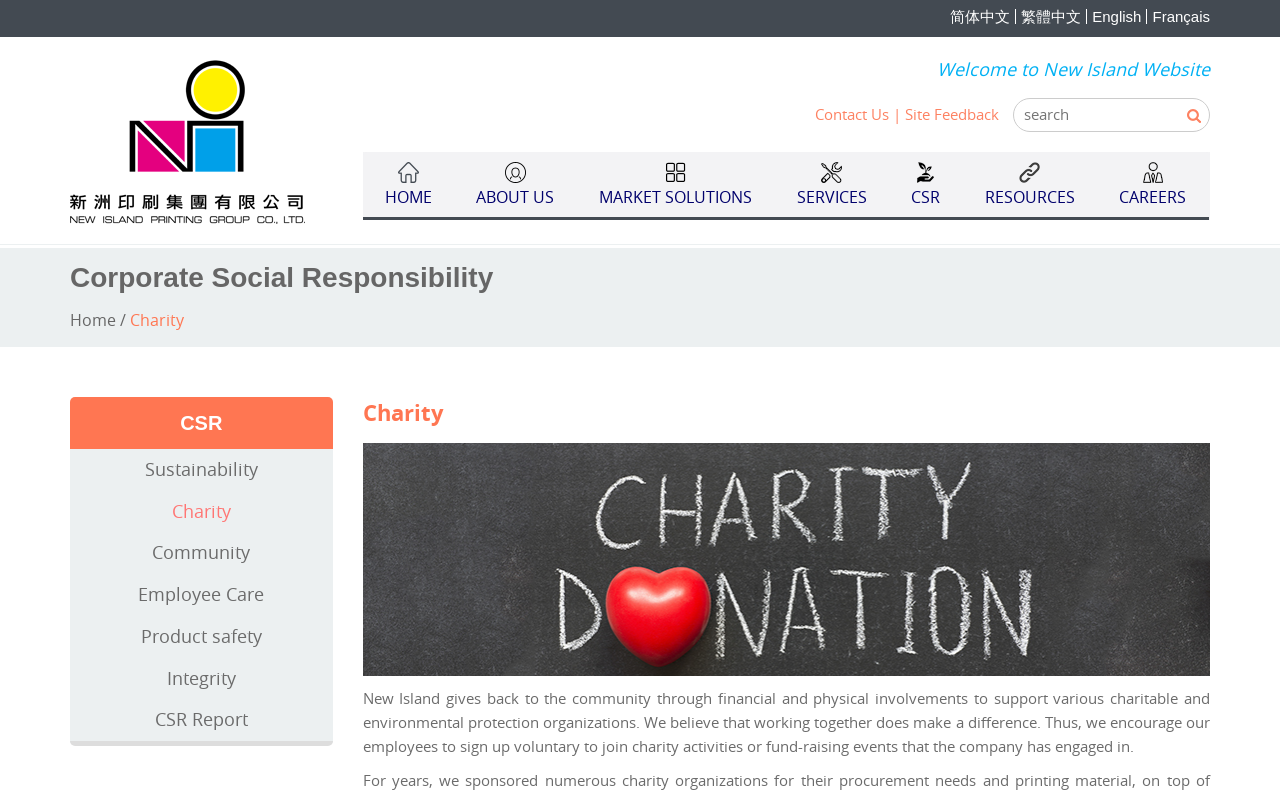Please locate the bounding box coordinates of the element that should be clicked to achieve the given instruction: "Read about Charity".

[0.283, 0.688, 0.945, 0.713]